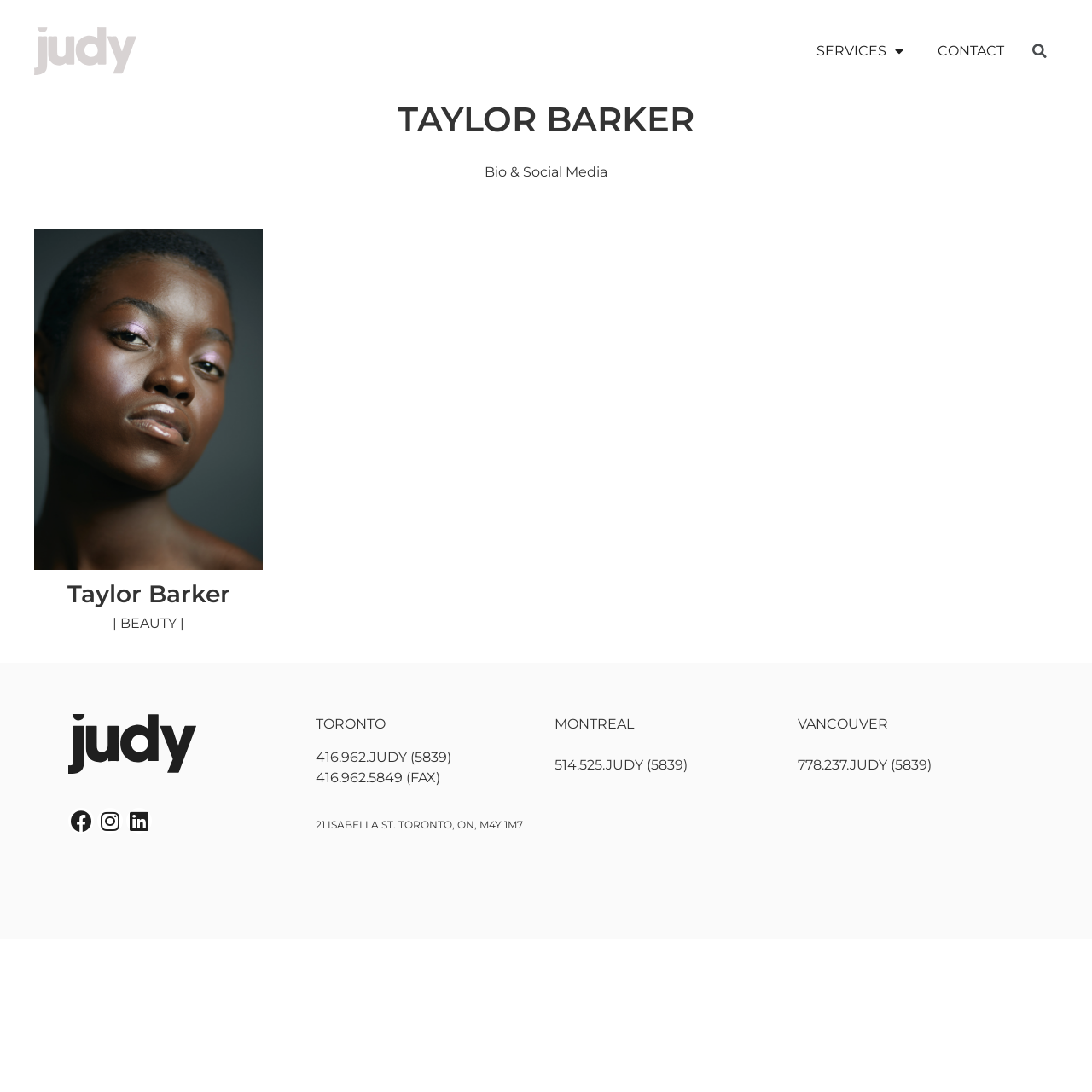Summarize the webpage comprehensively, mentioning all visible components.

The webpage is about Taylor Barker, a professional associated with Judy Inc. At the top left, there is a link with no text, followed by a navigation menu with links to "SERVICES" and "CONTACT" on the top right. A search bar is located to the right of the "CONTACT" link.

Below the navigation menu, a large heading "TAYLOR BARKER" spans almost the entire width of the page. Underneath, there is a section with the title "Bio & Social Media" in the middle of the page.

On the left side, there is a link to "Taylor Barker" with a heading of the same name below it. To the right of the link, there is a text "| BEAUTY |". Below this section, there are three social media links to Facebook, Instagram, and Linkedin.

On the right side of the page, there are three sections with contact information for Toronto, Montreal, and Vancouver offices, each including the office location, phone number, and fax number.